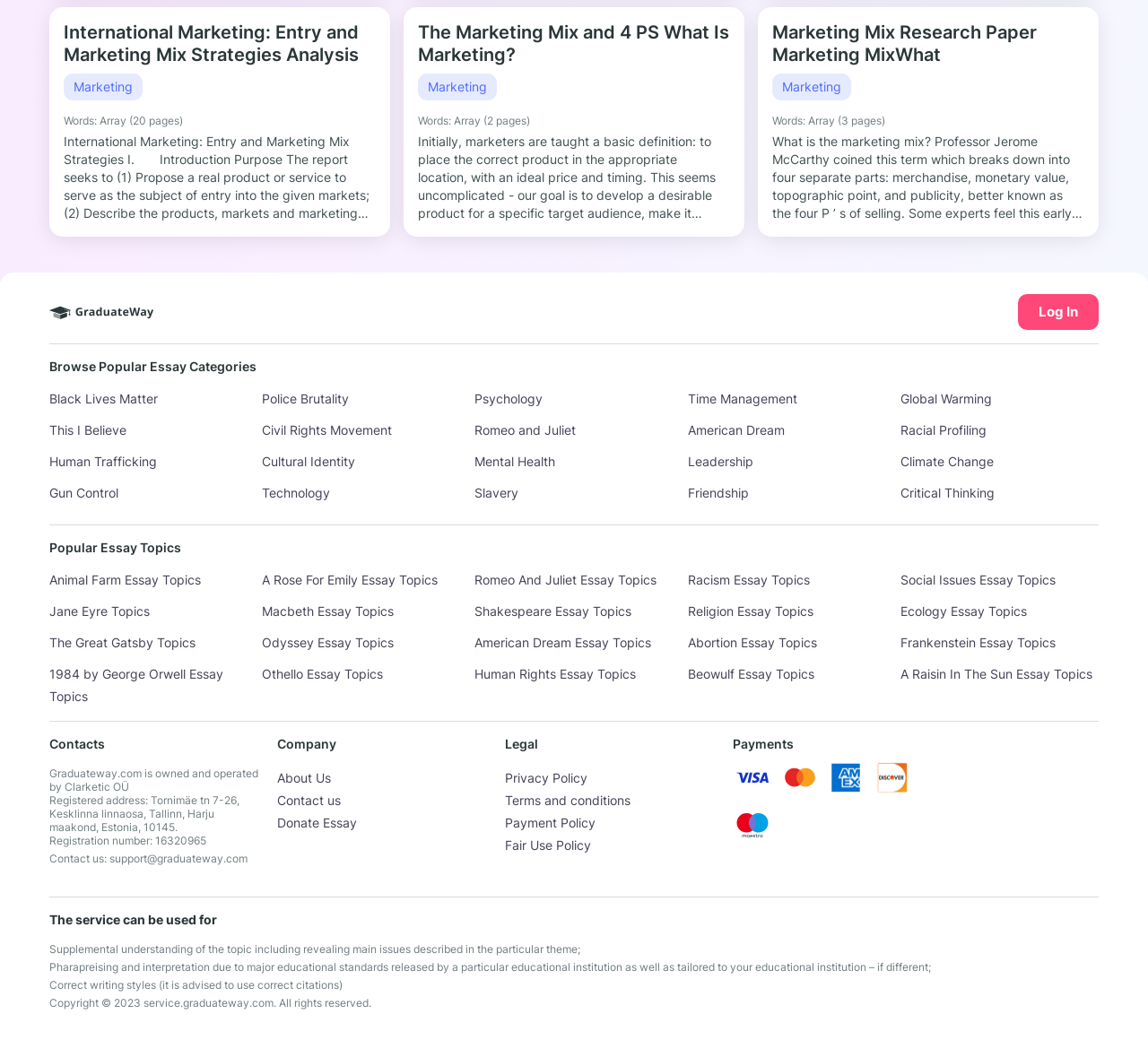Using the provided description: "Technology", find the bounding box coordinates of the corresponding UI element. The output should be four float numbers between 0 and 1, in the format [left, top, right, bottom].

[0.228, 0.466, 0.288, 0.481]